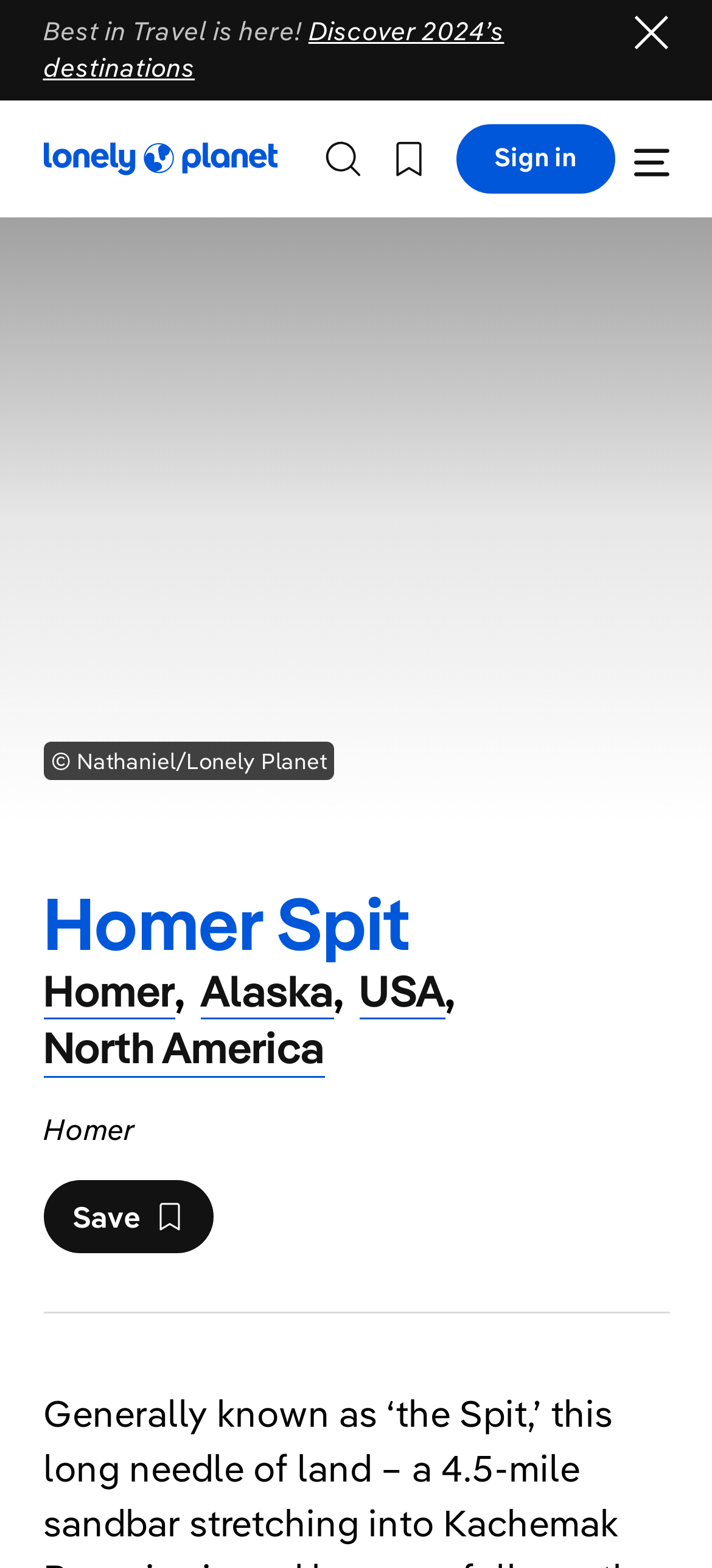Locate the bounding box coordinates of the element to click to perform the following action: 'Discover 2024’s destinations'. The coordinates should be given as four float values between 0 and 1, in the form of [left, top, right, bottom].

[0.06, 0.009, 0.708, 0.053]